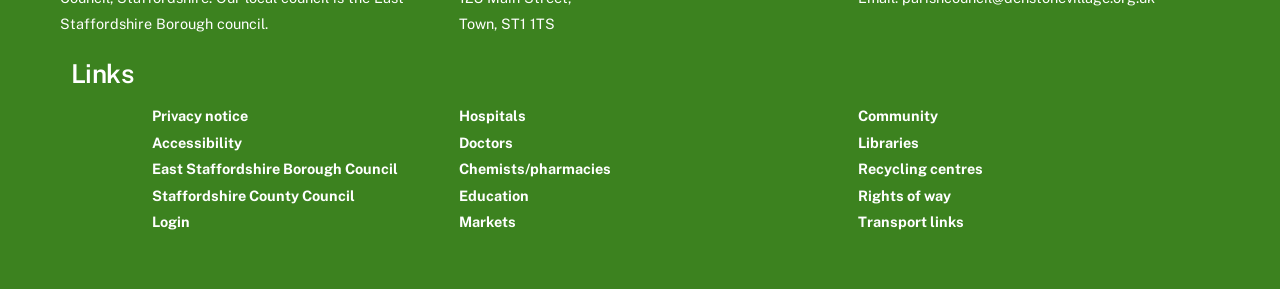What is the location mentioned on the webpage?
Based on the image content, provide your answer in one word or a short phrase.

Town, ST1 1TS